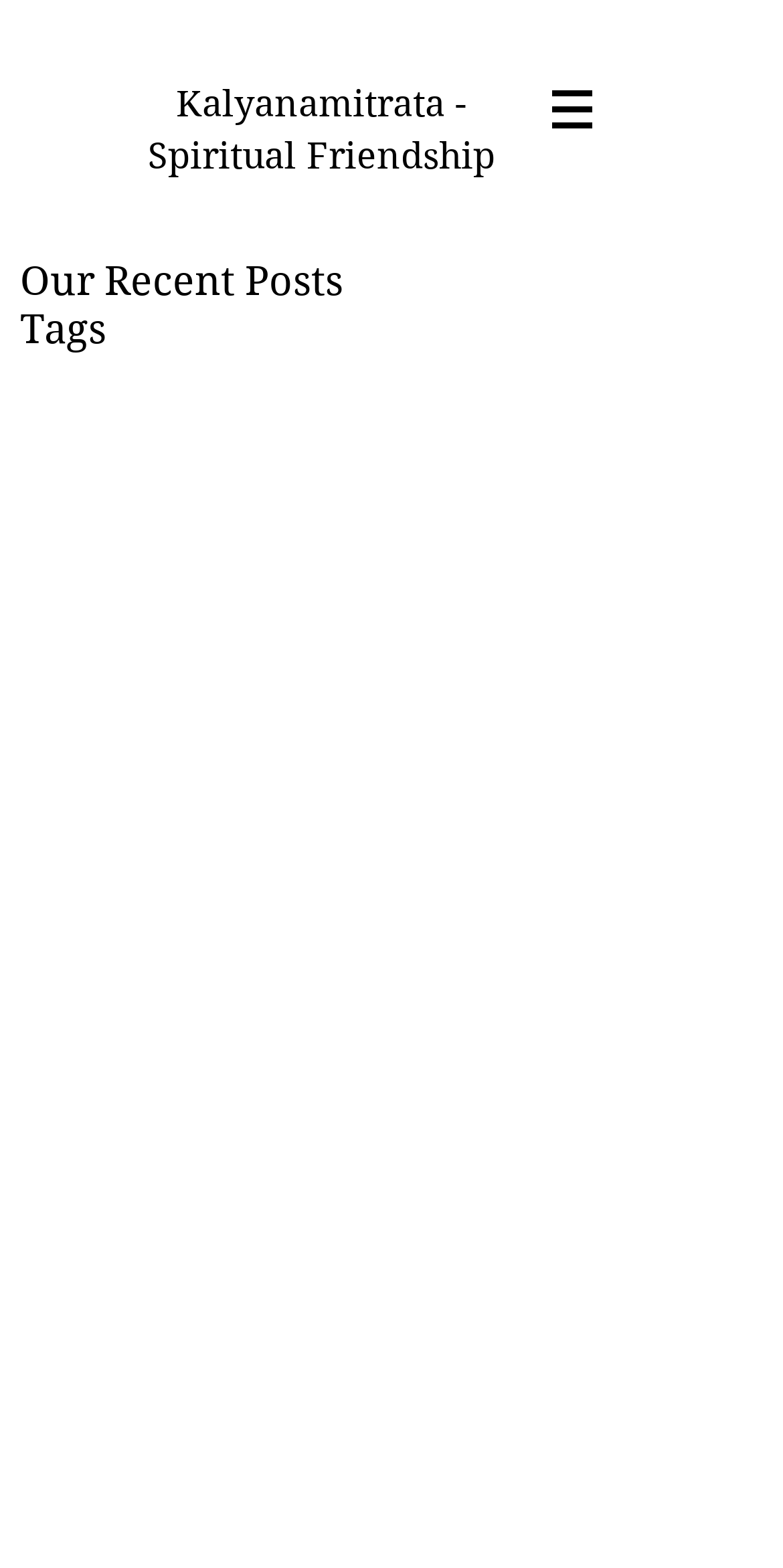Offer a meticulous caption that includes all visible features of the webpage.

The webpage is titled "Post | Kalyanamitrata" and appears to be a blog or article page. At the top right corner, there is a navigation menu labeled "Site" with a button that has a popup menu, accompanied by a small image. 

Below the navigation menu, the main content area begins with a prominent heading that reads "Kalyanamitrata - Spiritual Friendship", which is also a clickable link. 

On the left side of the page, there are two sections. The top section is labeled "Our Recent Posts", and the bottom section is labeled "Tags".